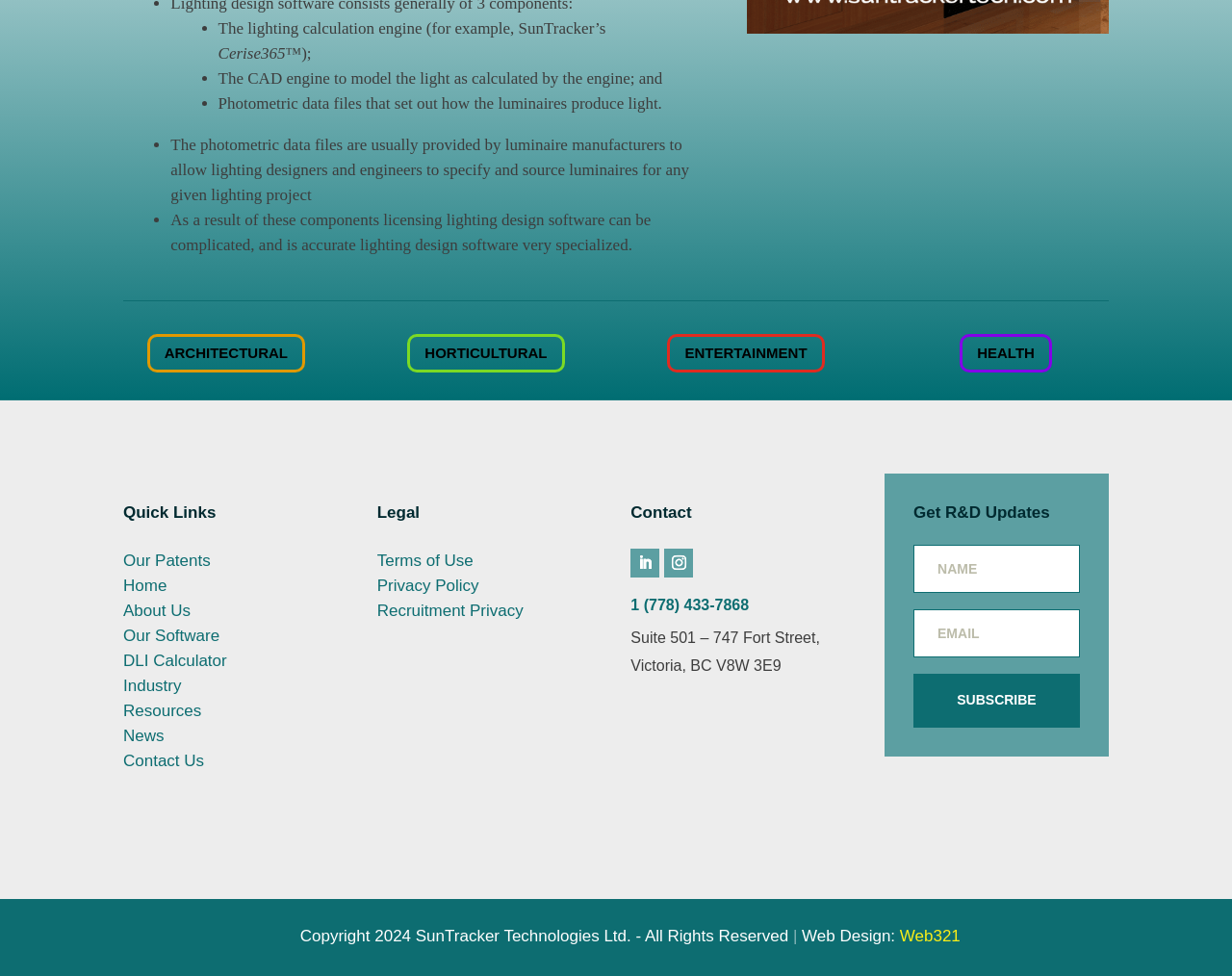Bounding box coordinates should be provided in the format (top-left x, top-left y, bottom-right x, bottom-right y) with all values between 0 and 1. Identify the bounding box for this UI element: Contact Us

[0.1, 0.77, 0.166, 0.789]